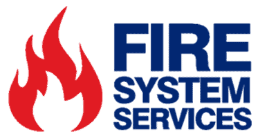What is one of the fire safety services offered by Fire System Services?
Look at the image and respond with a one-word or short-phrase answer.

Extinguisher refills